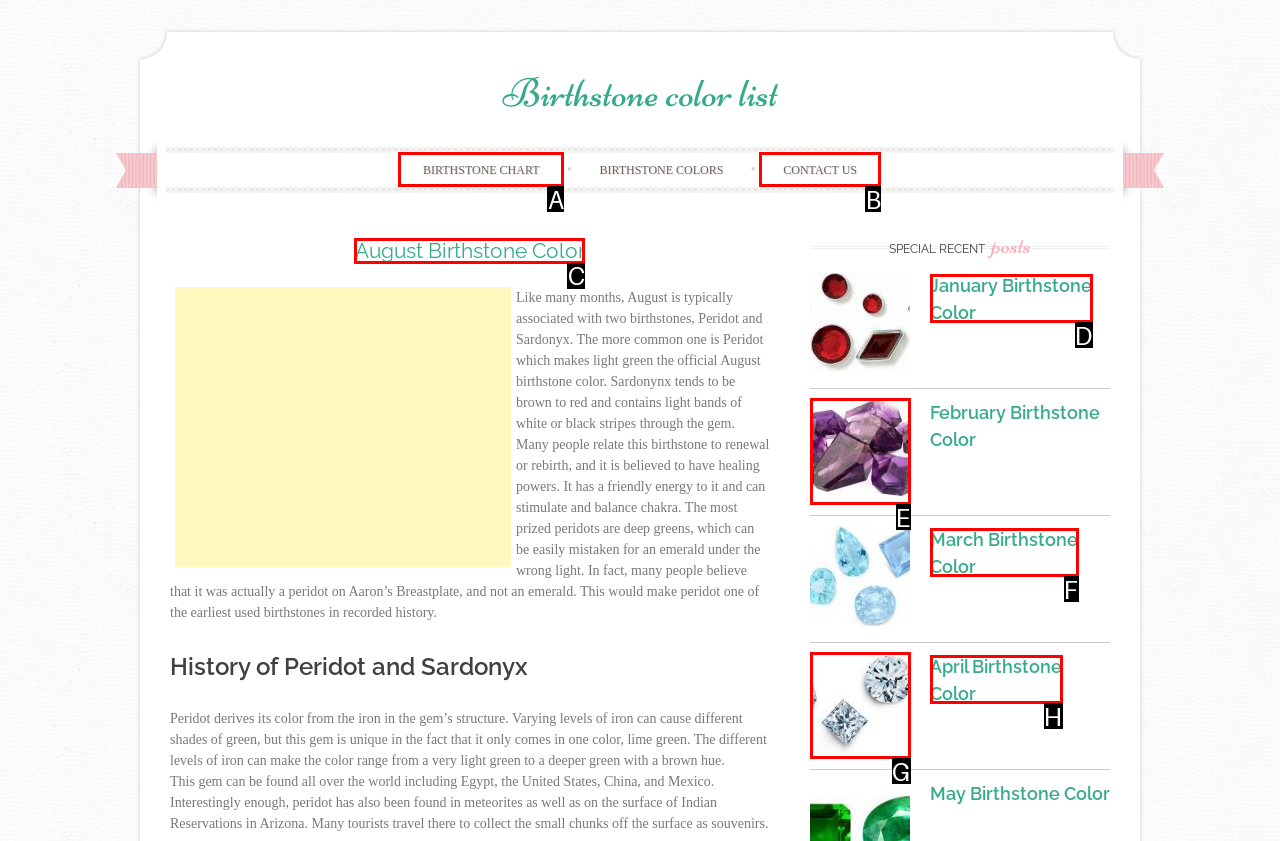Select the proper HTML element to perform the given task: Read about August Birthstone Color Answer with the corresponding letter from the provided choices.

C